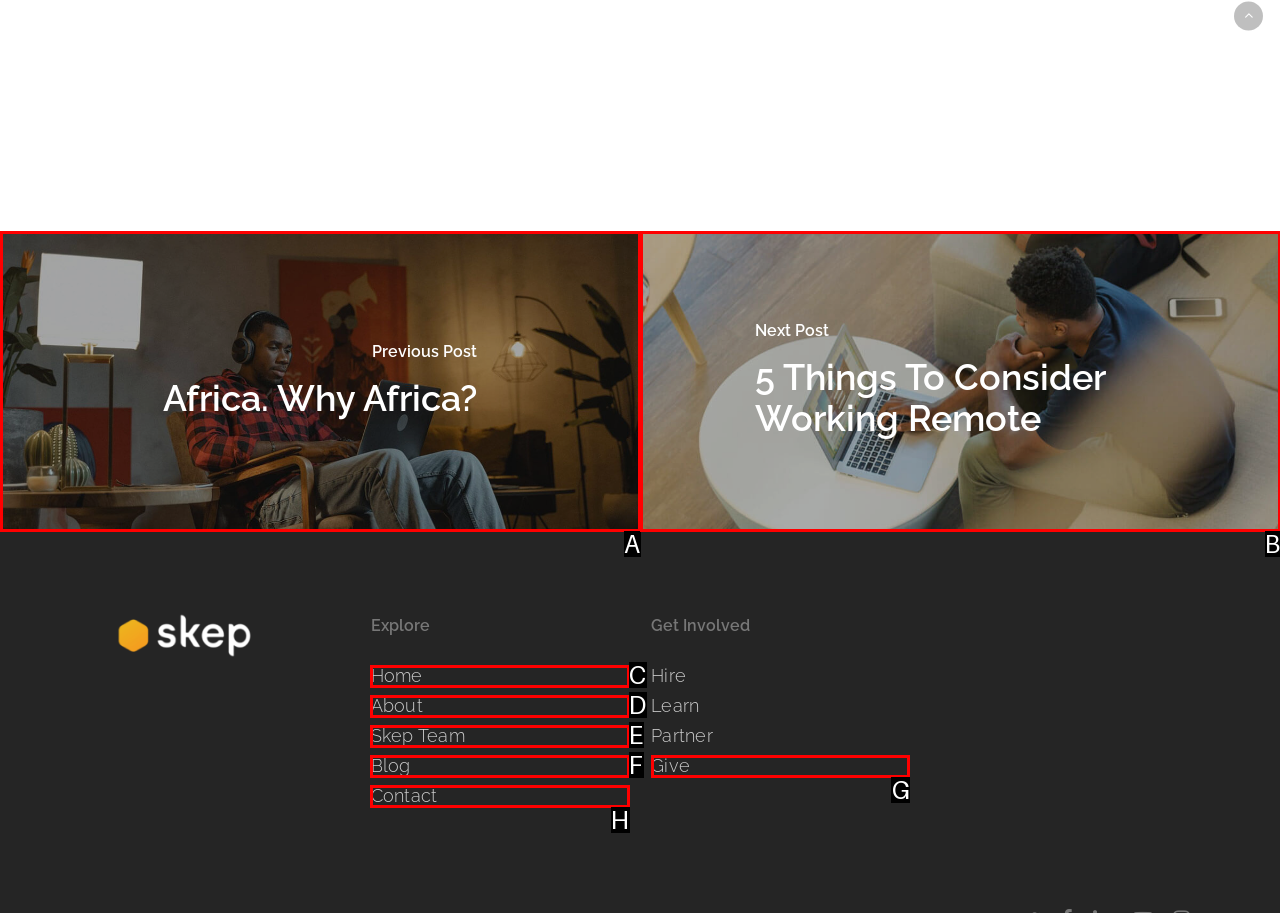Find the option that fits the given description: Skep Team
Answer with the letter representing the correct choice directly.

E